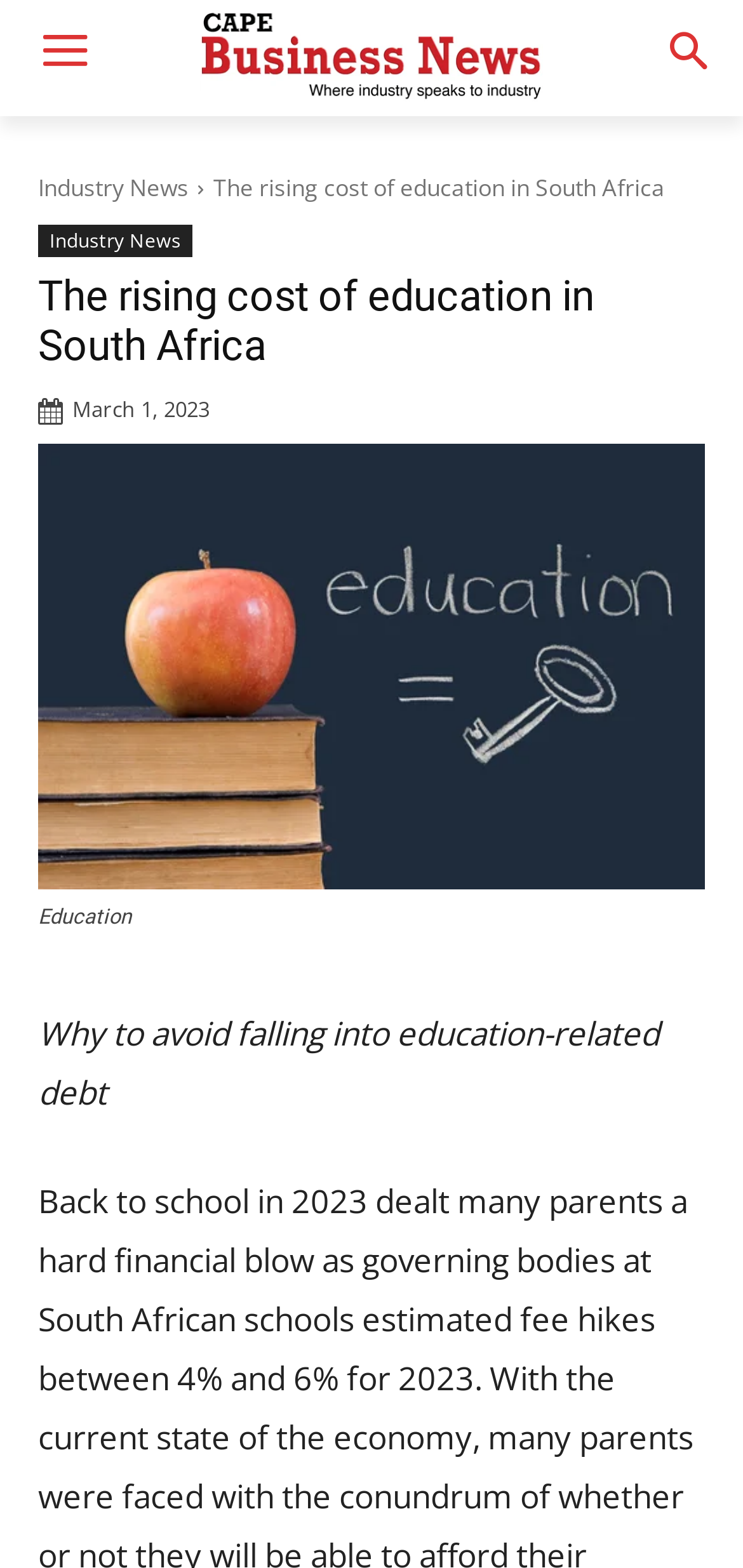What is the topic of the figure?
Answer the question with a single word or phrase, referring to the image.

Education